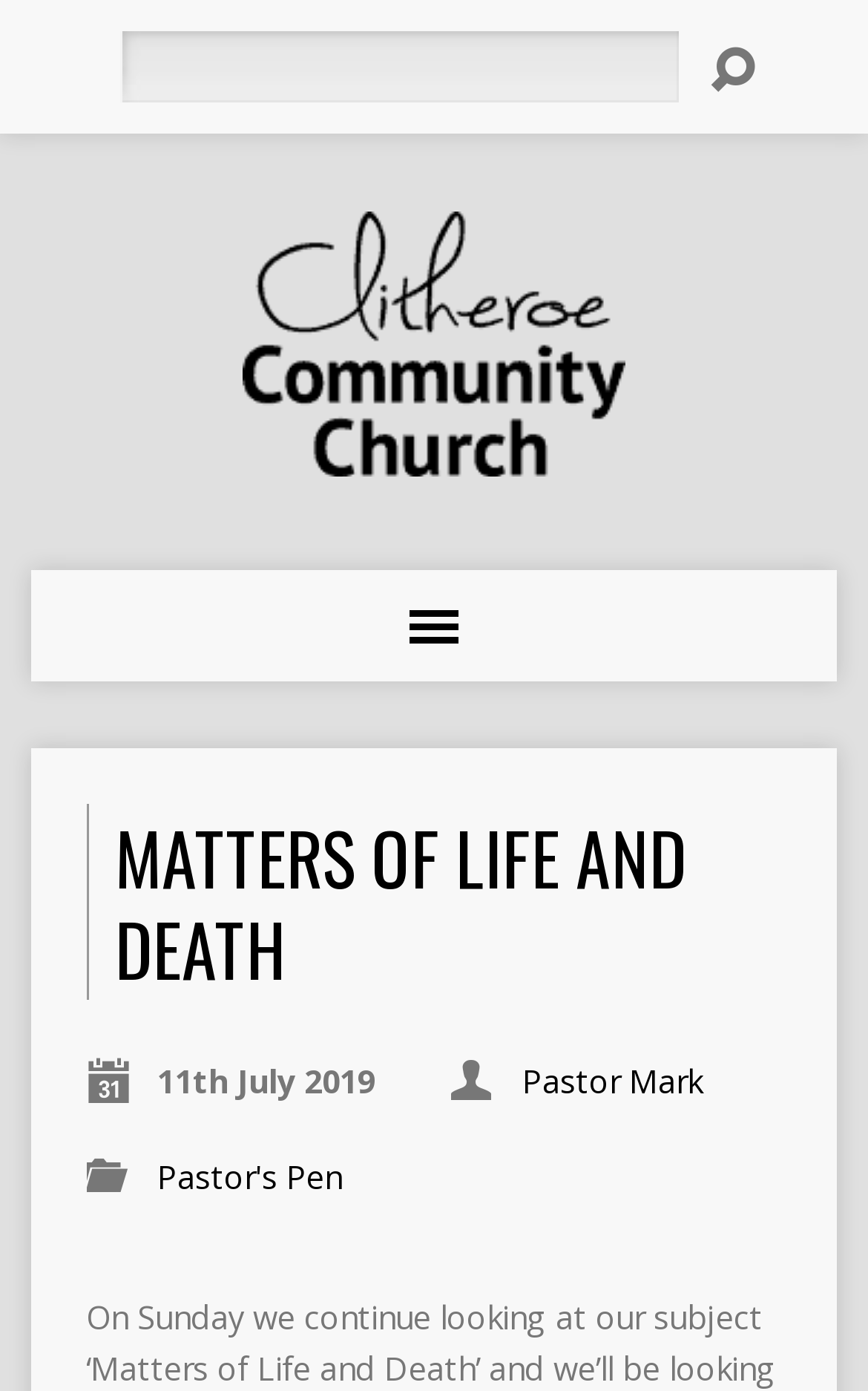When was the sermon published?
Answer the question based on the image using a single word or a brief phrase.

11th July 2019